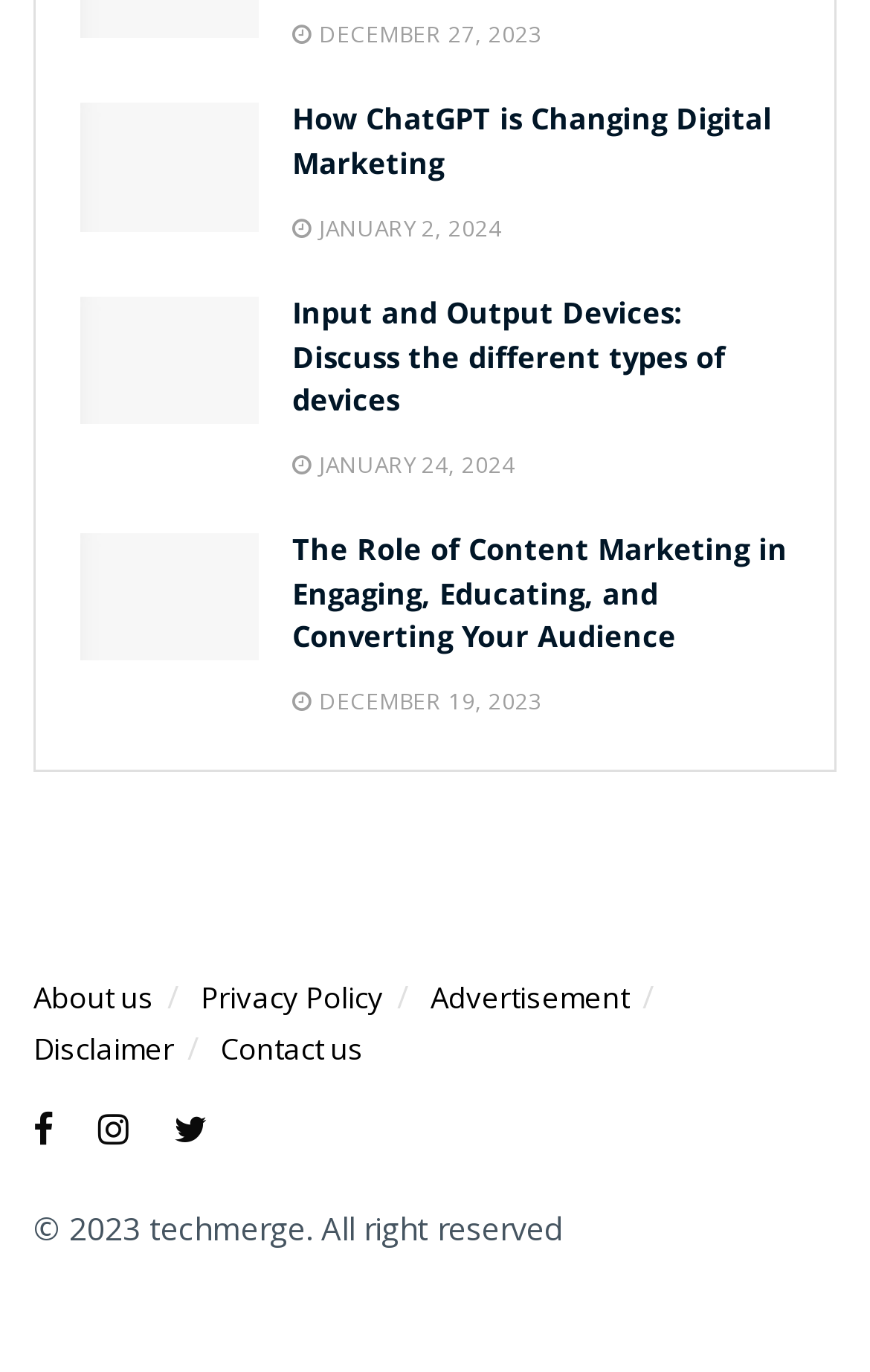Please identify the bounding box coordinates of the region to click in order to complete the given instruction: "View article about ChatGPT in digital marketing". The coordinates should be four float numbers between 0 and 1, i.e., [left, top, right, bottom].

[0.092, 0.076, 0.297, 0.168]